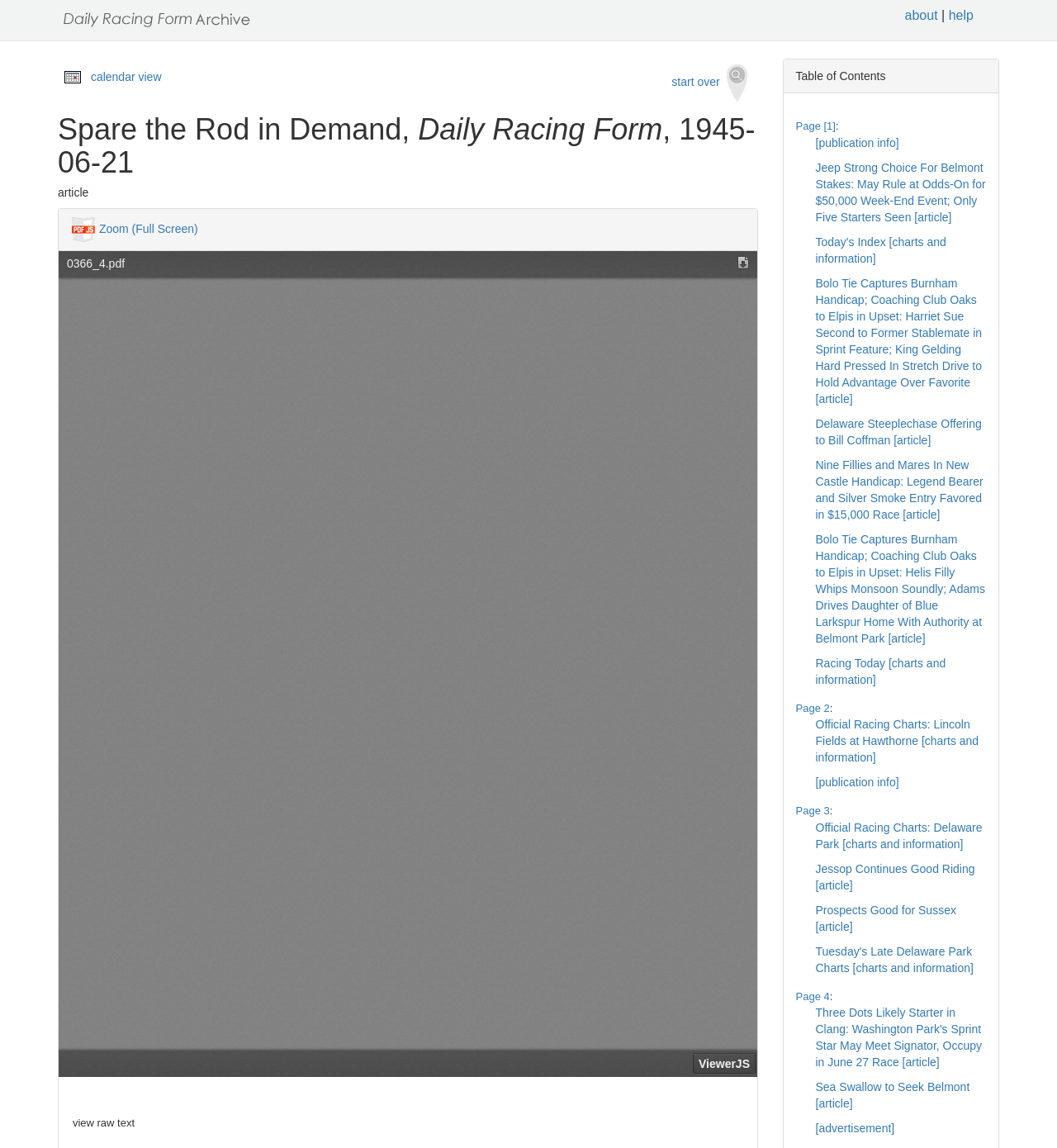Identify the bounding box coordinates of the area that should be clicked in order to complete the given instruction: "Zoom full screen". The bounding box coordinates should be four float numbers between 0 and 1, i.e., [left, top, right, bottom].

[0.094, 0.193, 0.187, 0.205]